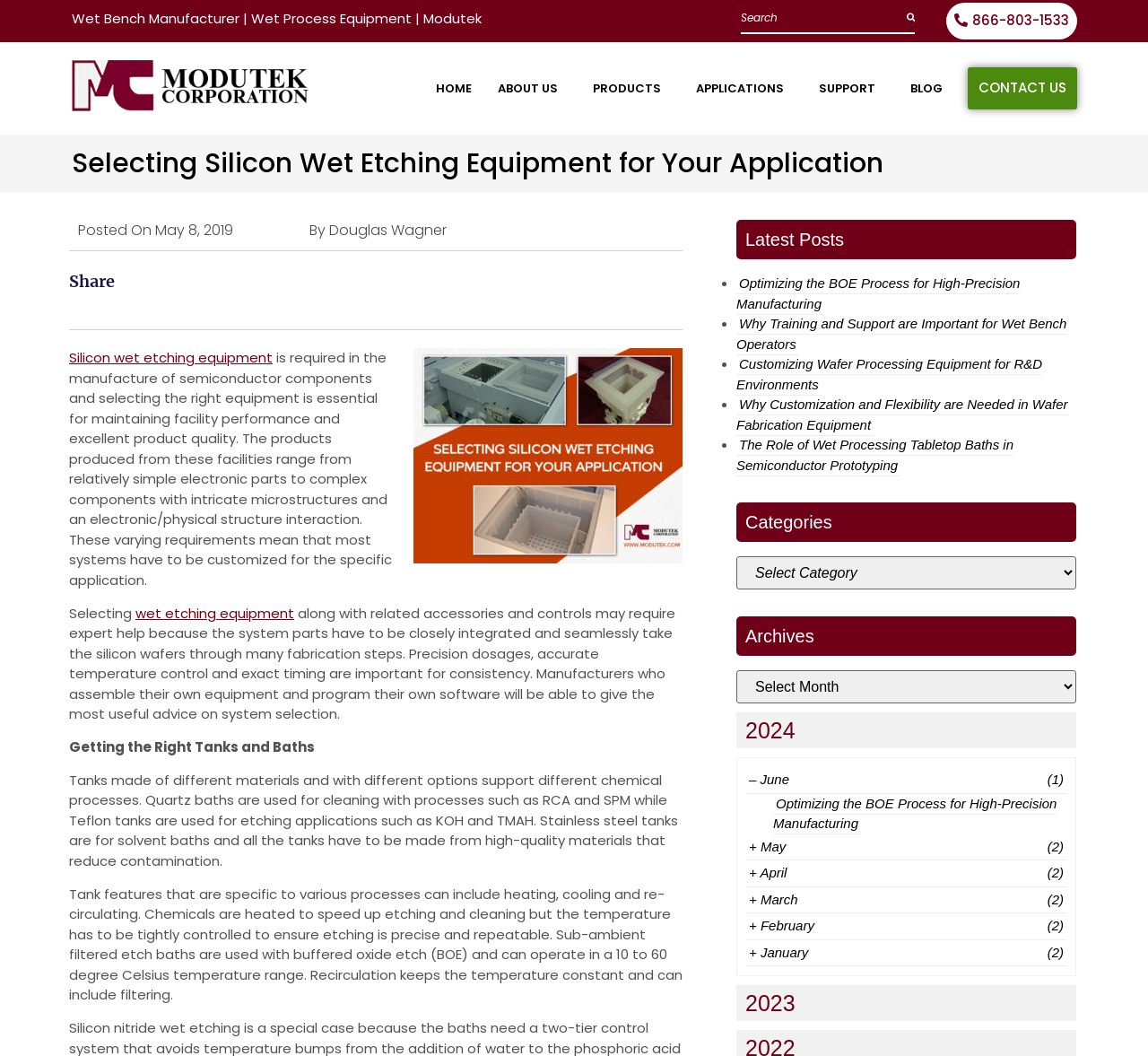Please provide the bounding box coordinates for the UI element as described: "About Us". The coordinates must be four floats between 0 and 1, represented as [left, top, right, bottom].

[0.424, 0.062, 0.503, 0.106]